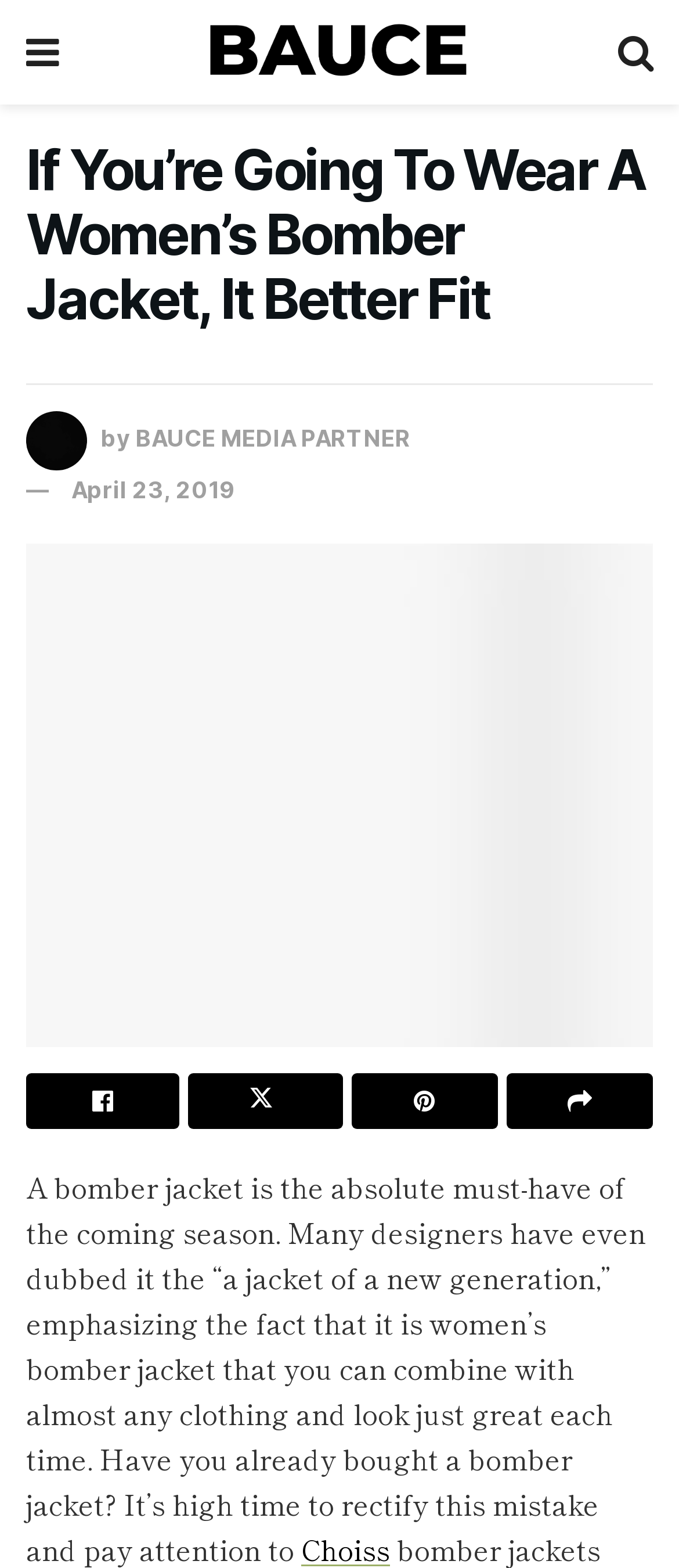Identify the bounding box of the UI component described as: "Share on Facebook".

[0.038, 0.684, 0.265, 0.72]